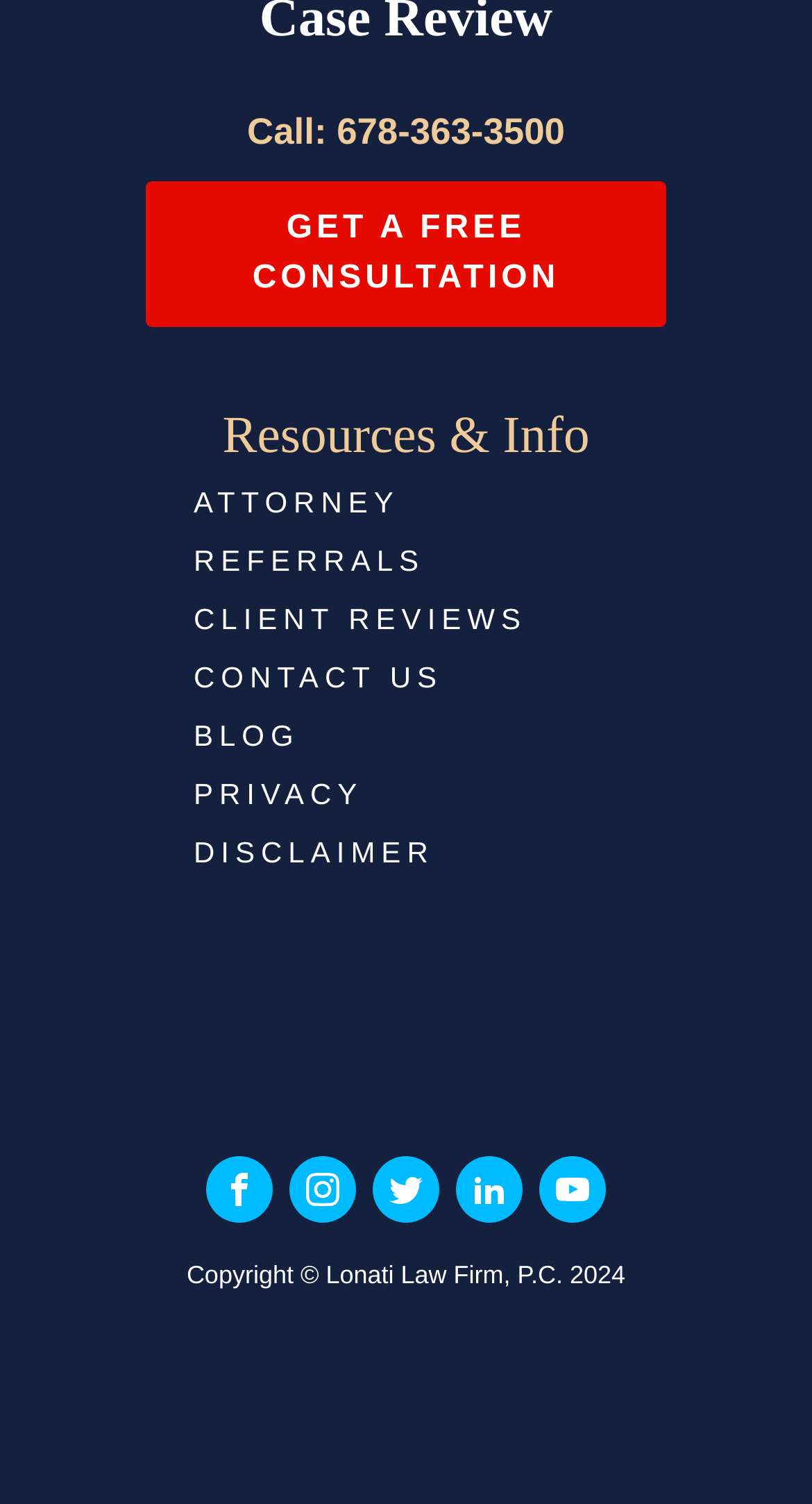Can you identify the bounding box coordinates of the clickable region needed to carry out this instruction: 'Visit the attorney referrals page'? The coordinates should be four float numbers within the range of 0 to 1, stated as [left, top, right, bottom].

[0.238, 0.314, 0.769, 0.392]